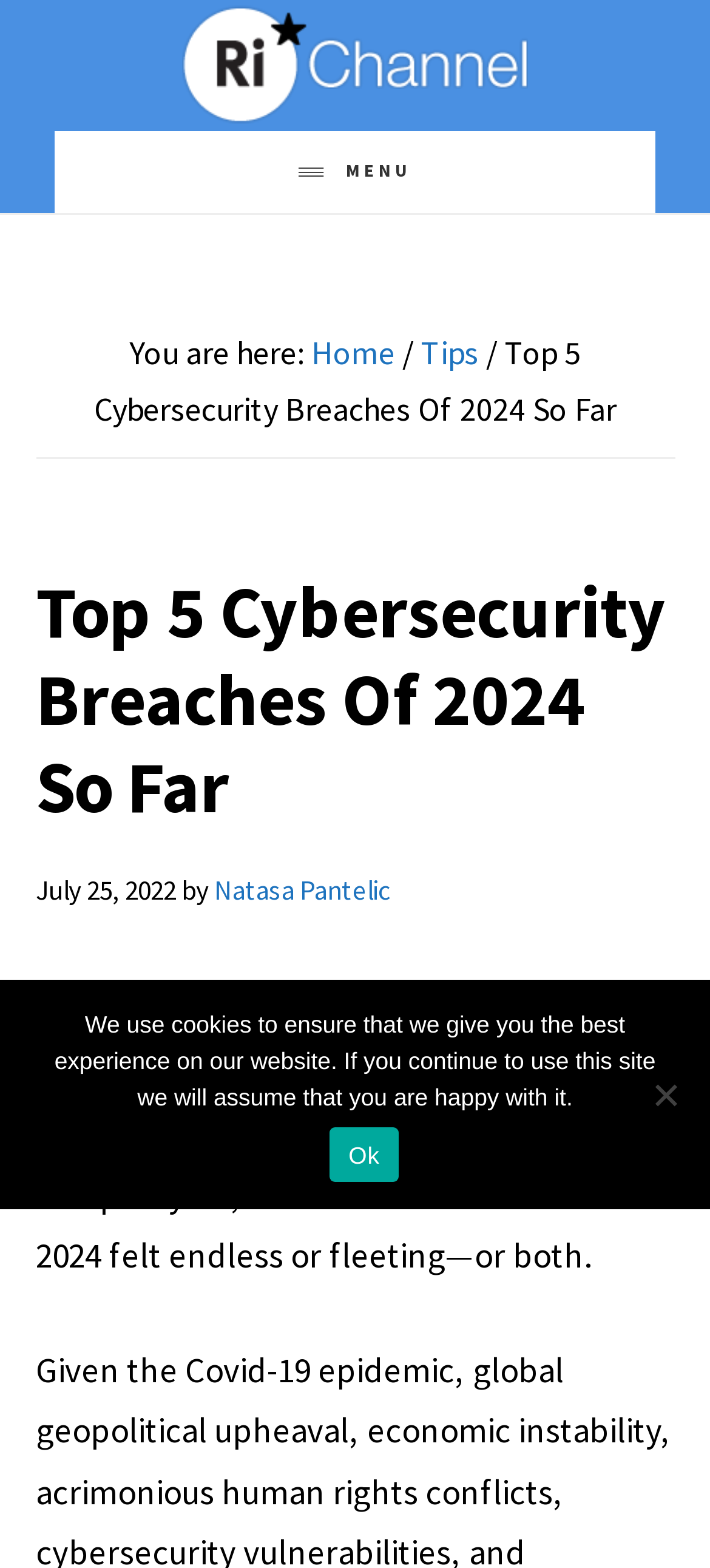Provide the bounding box coordinates for the UI element that is described by this text: "Natasa Pantelic". The coordinates should be in the form of four float numbers between 0 and 1: [left, top, right, bottom].

[0.301, 0.556, 0.55, 0.578]